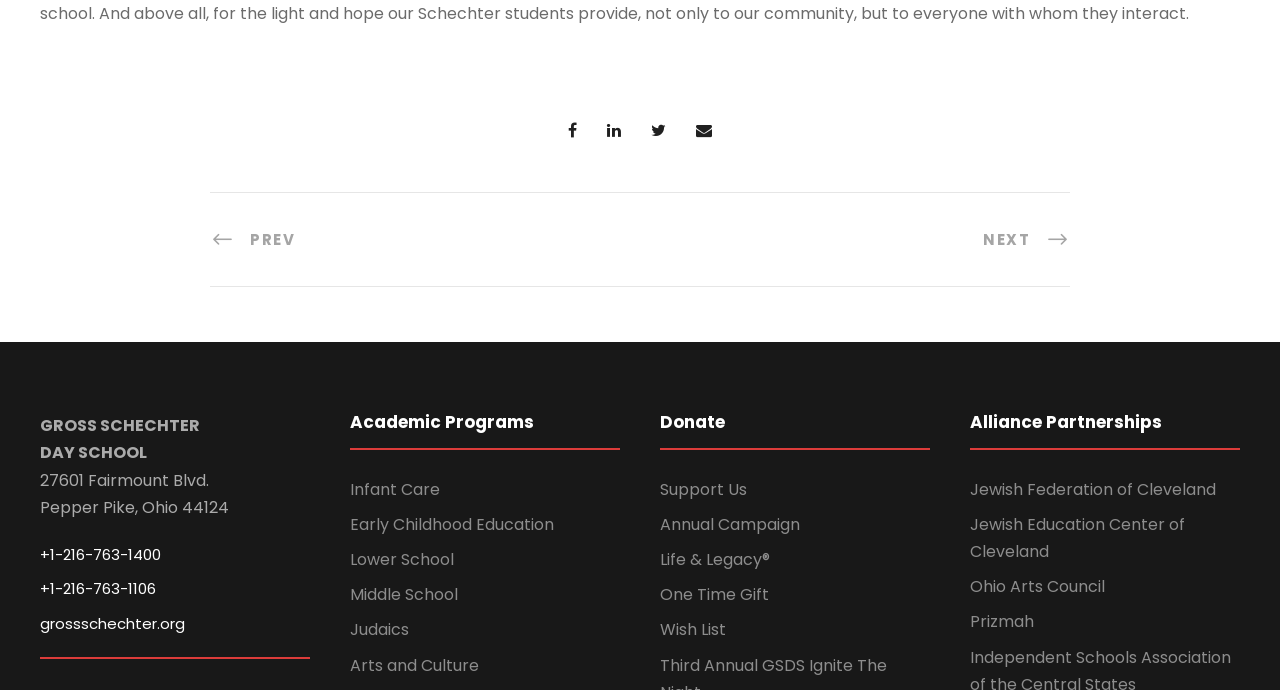Please give a succinct answer using a single word or phrase:
What is the address of the school?

27601 Fairmount Blvd., Pepper Pike, Ohio 44124